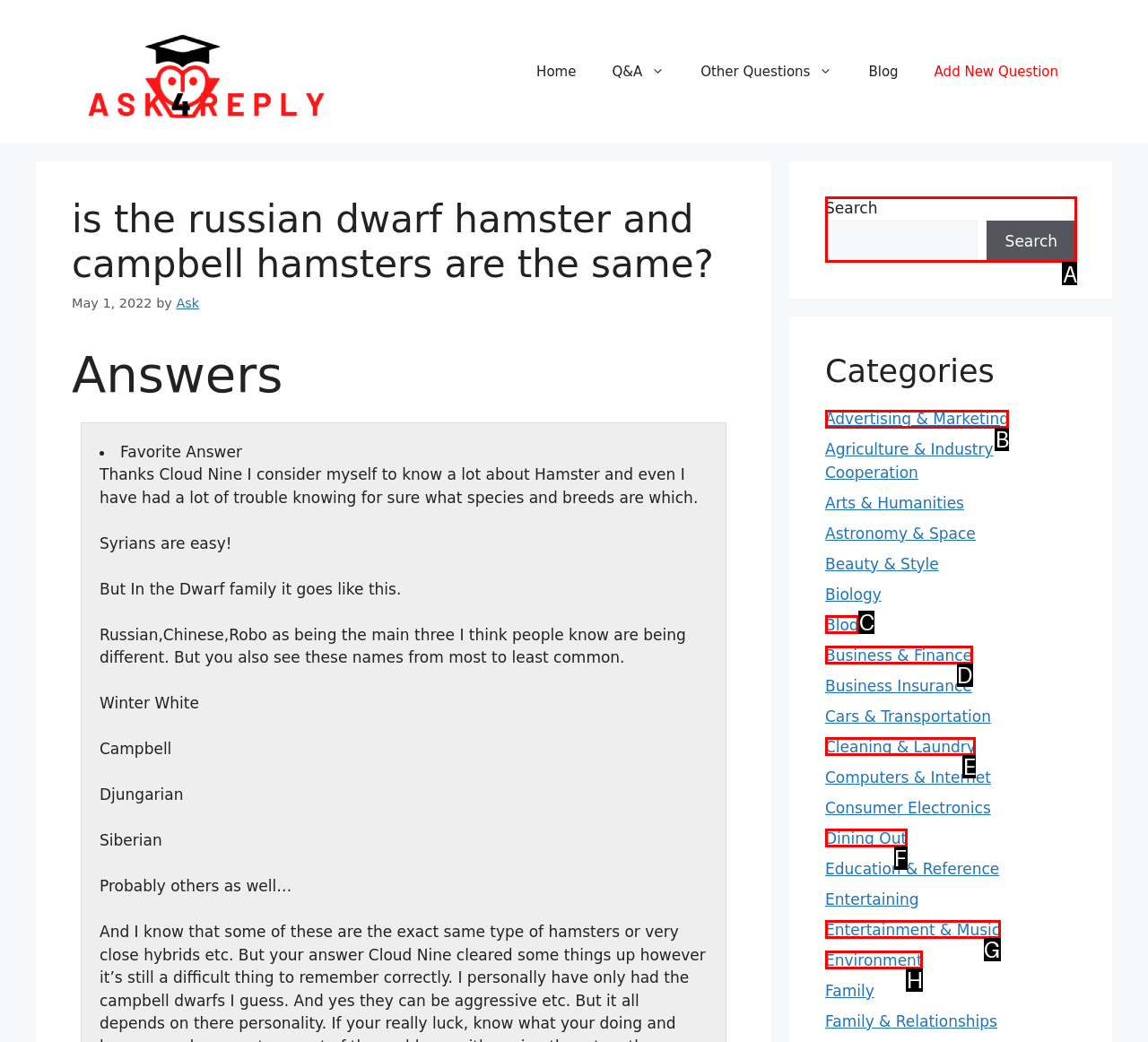Tell me which one HTML element I should click to complete the following instruction: Search for a question
Answer with the option's letter from the given choices directly.

A